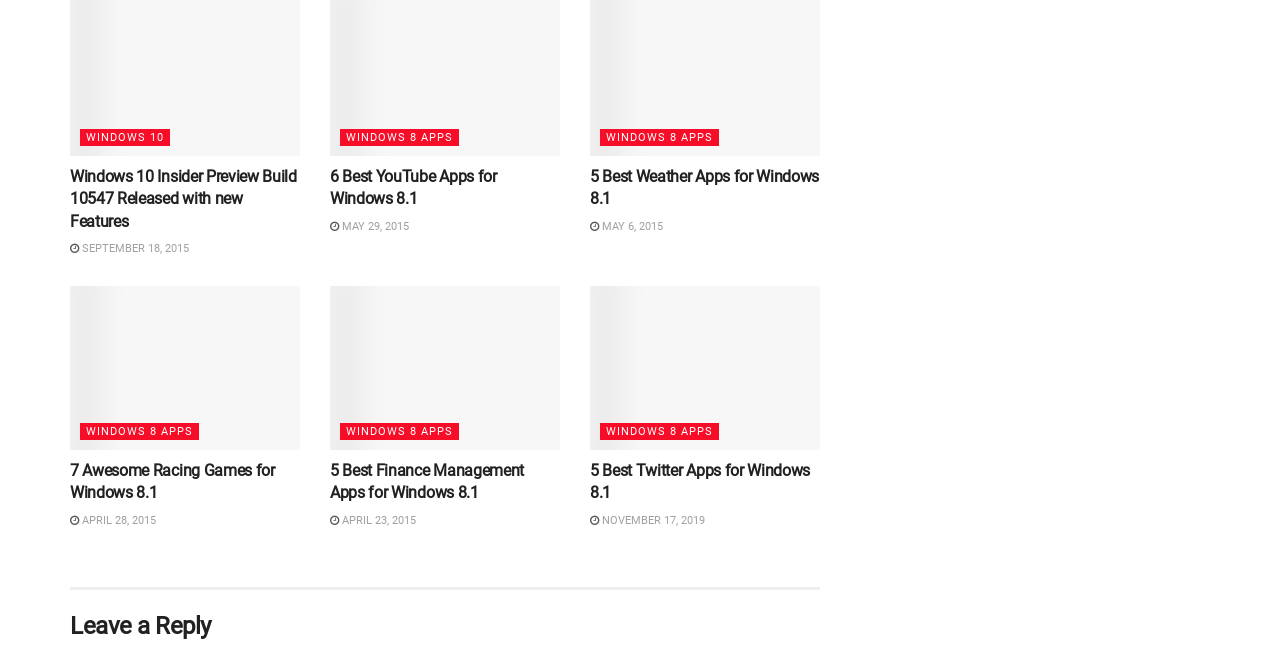Please determine the bounding box coordinates of the element to click on in order to accomplish the following task: "Click on WINDOWS 10". Ensure the coordinates are four float numbers ranging from 0 to 1, i.e., [left, top, right, bottom].

[0.062, 0.198, 0.133, 0.224]